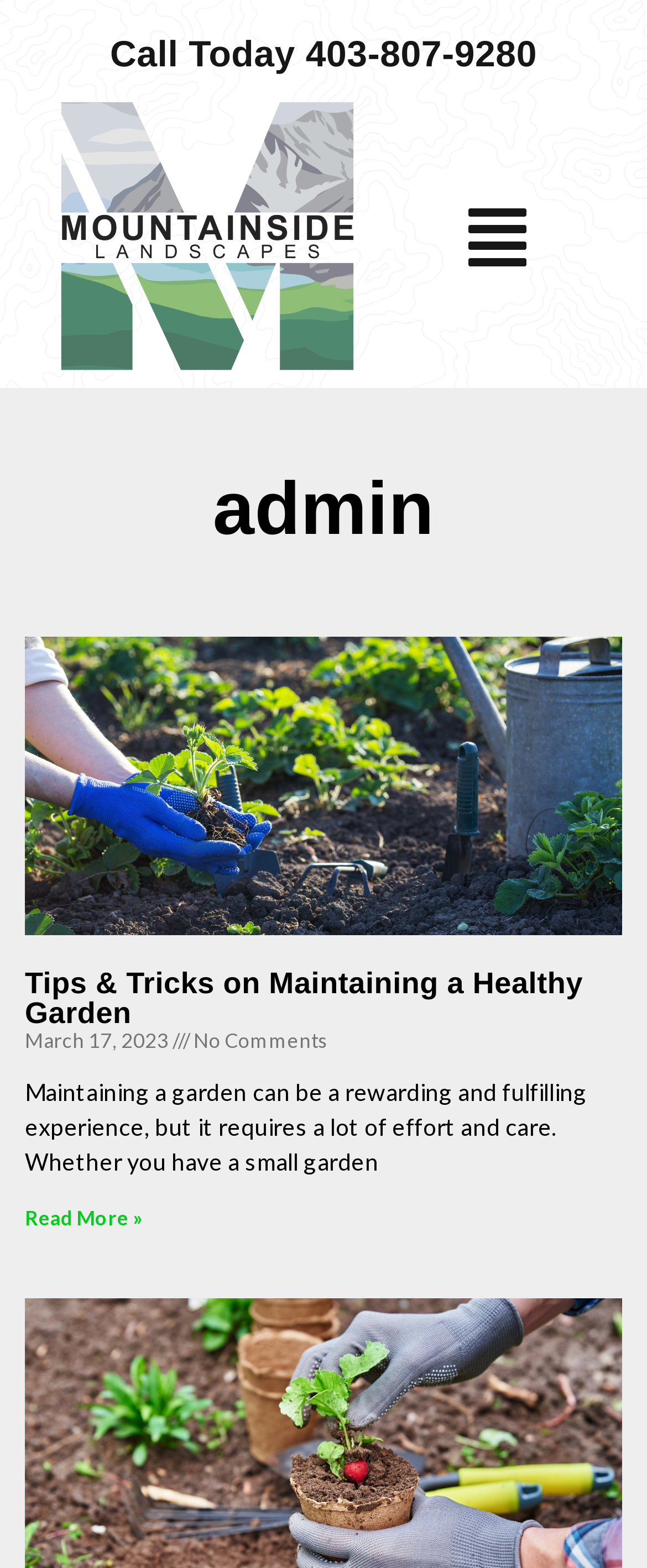Please provide a comprehensive response to the question based on the details in the image: What is the topic of the article?

The topic of the article is determined by the heading element 'Tips & Tricks on Maintaining a Healthy Garden' and the surrounding text, which discusses the effort and care required to maintain a garden.